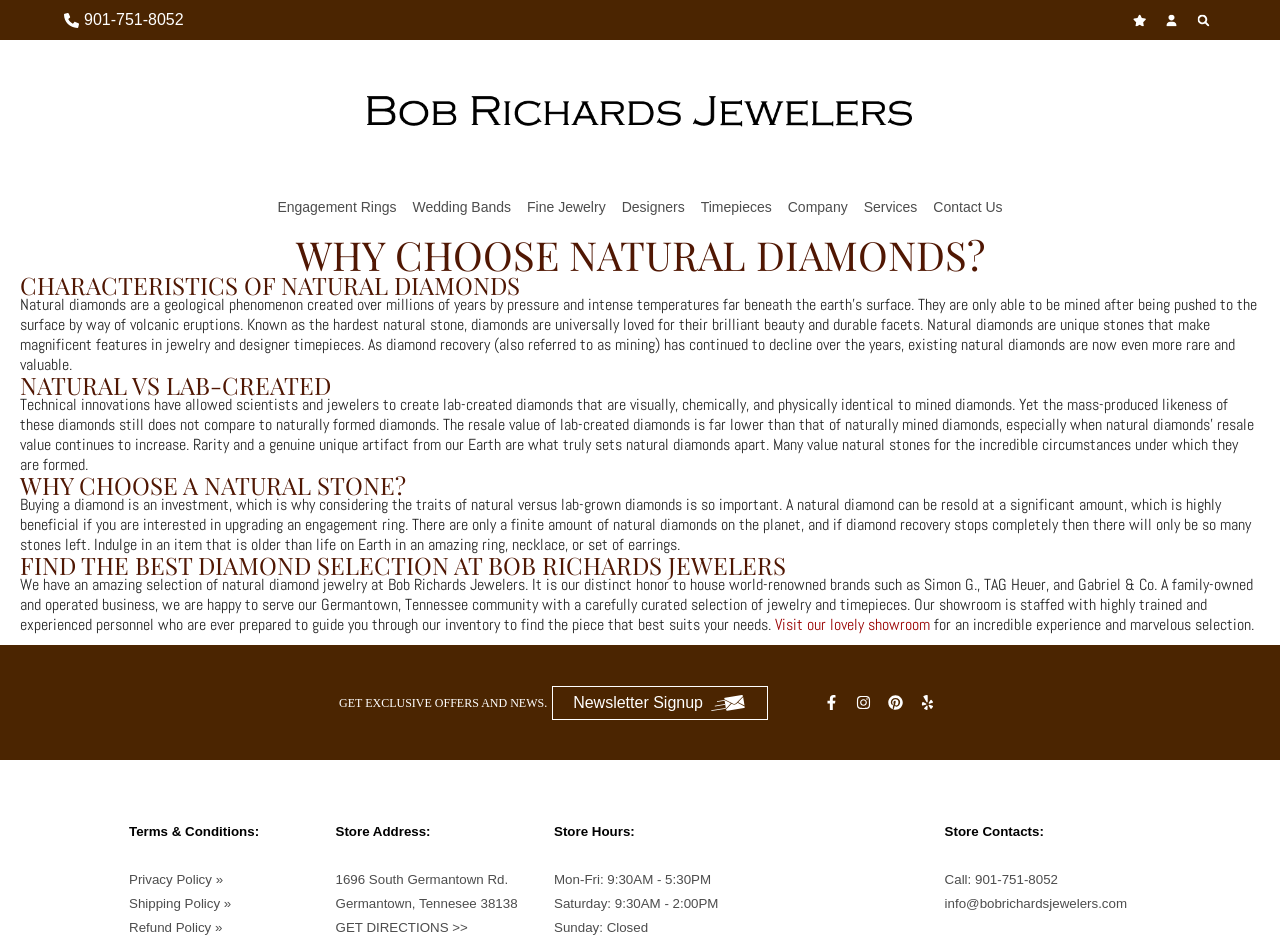Please identify the bounding box coordinates of the region to click in order to complete the task: "Call us". The coordinates must be four float numbers between 0 and 1, specified as [left, top, right, bottom].

[0.05, 0.011, 0.143, 0.032]